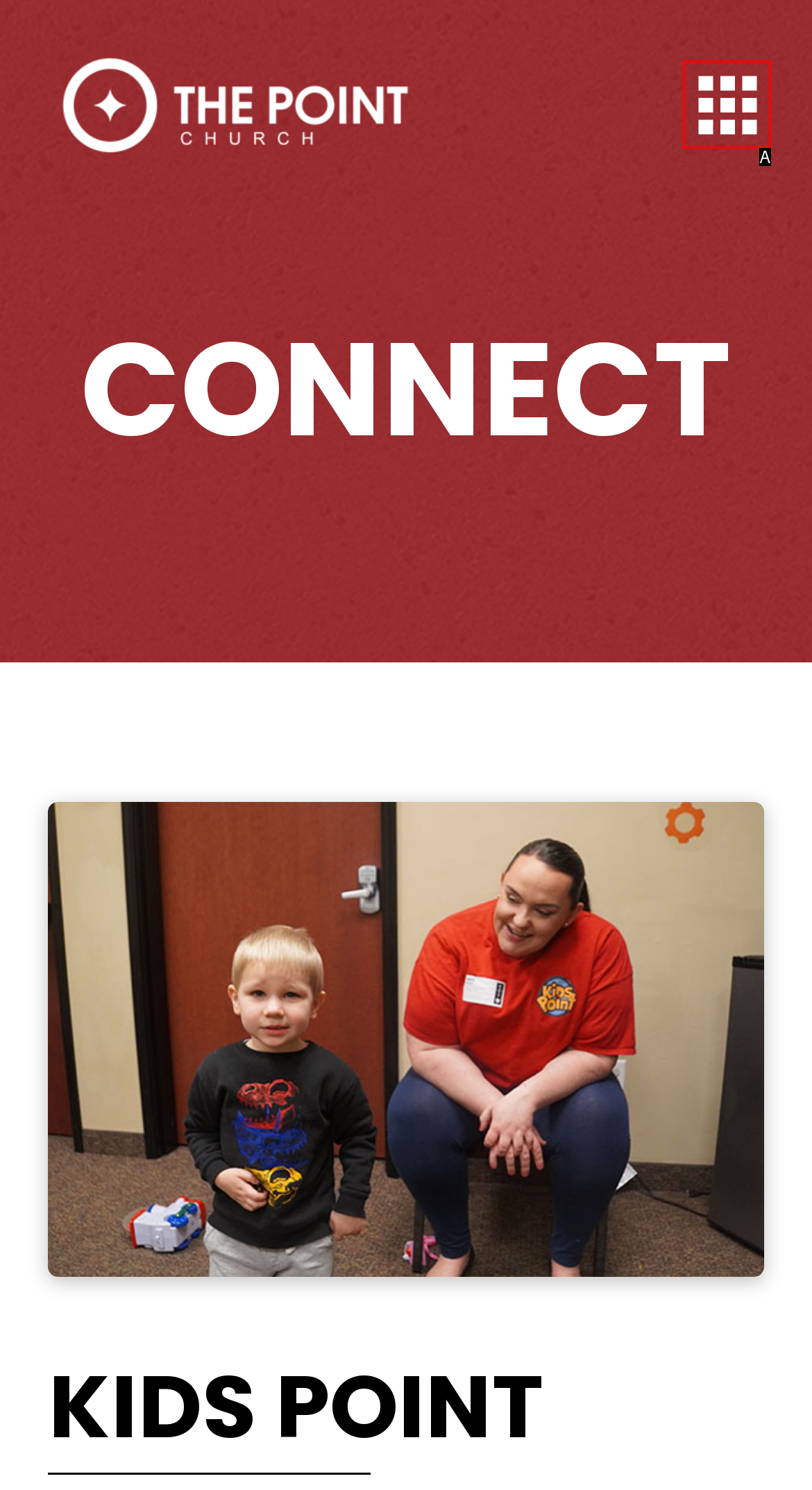Determine which option matches the description: aria-label="Toggle Modal Content". Answer using the letter of the option.

A